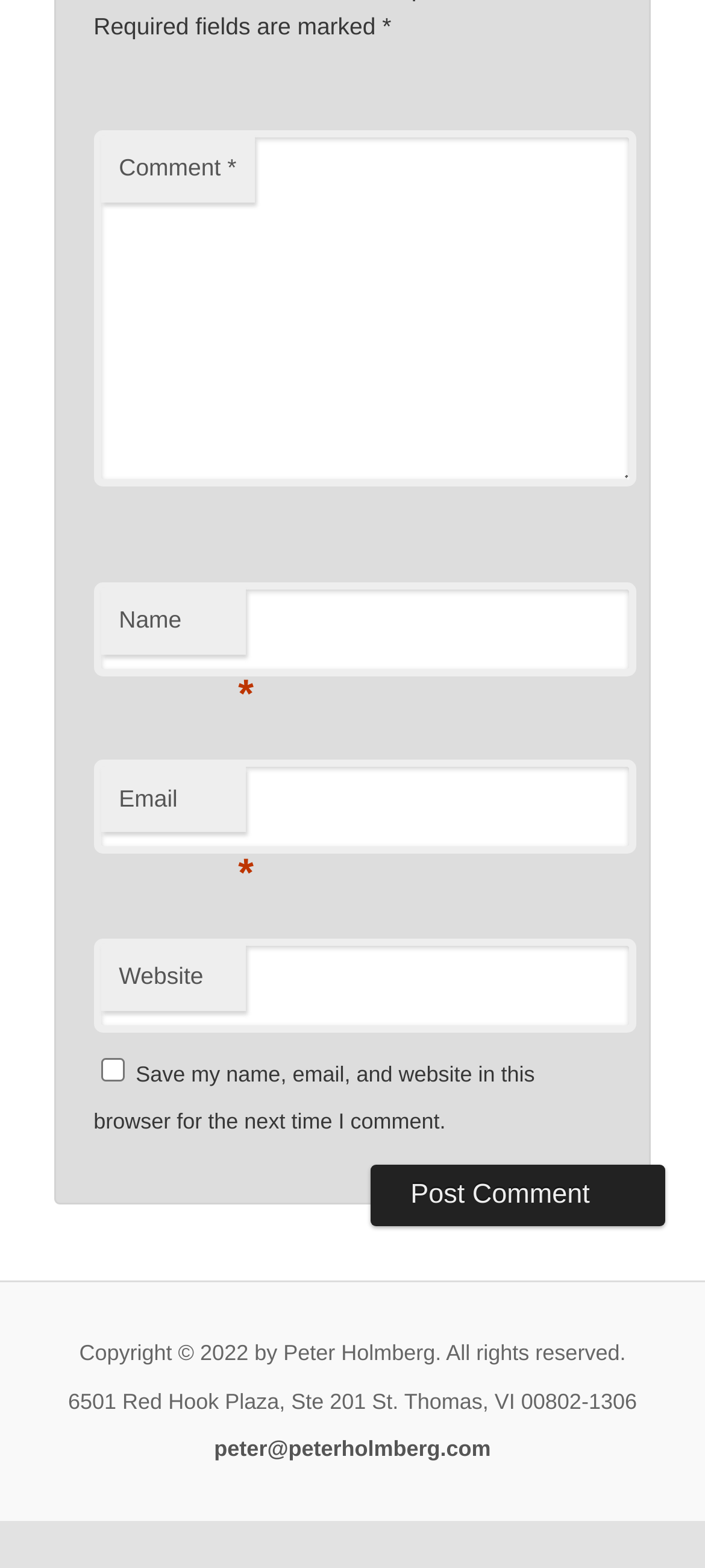Given the webpage screenshot, identify the bounding box of the UI element that matches this description: "parent_node: Email aria-describedby="email-notes" name="email"".

[0.133, 0.485, 0.902, 0.545]